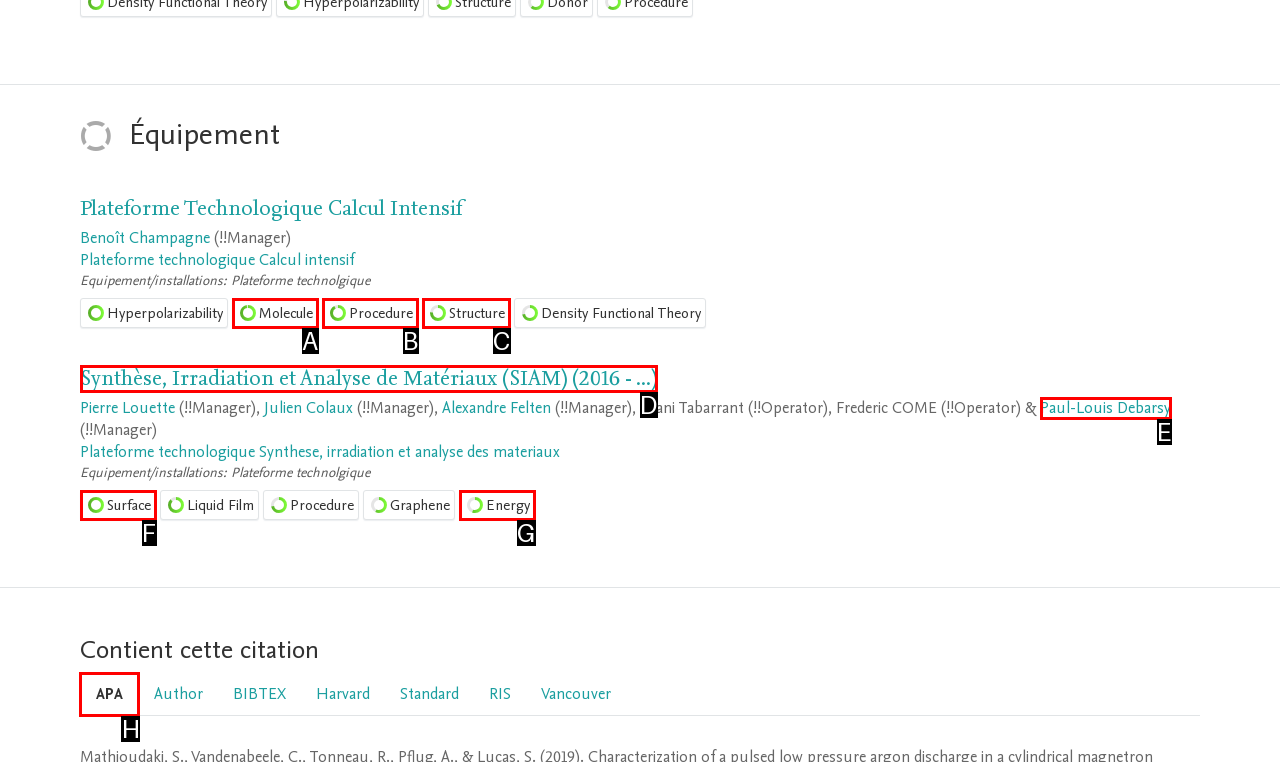Identify the letter of the option that should be selected to accomplish the following task: Switch to the 'APA' citation style. Provide the letter directly.

H